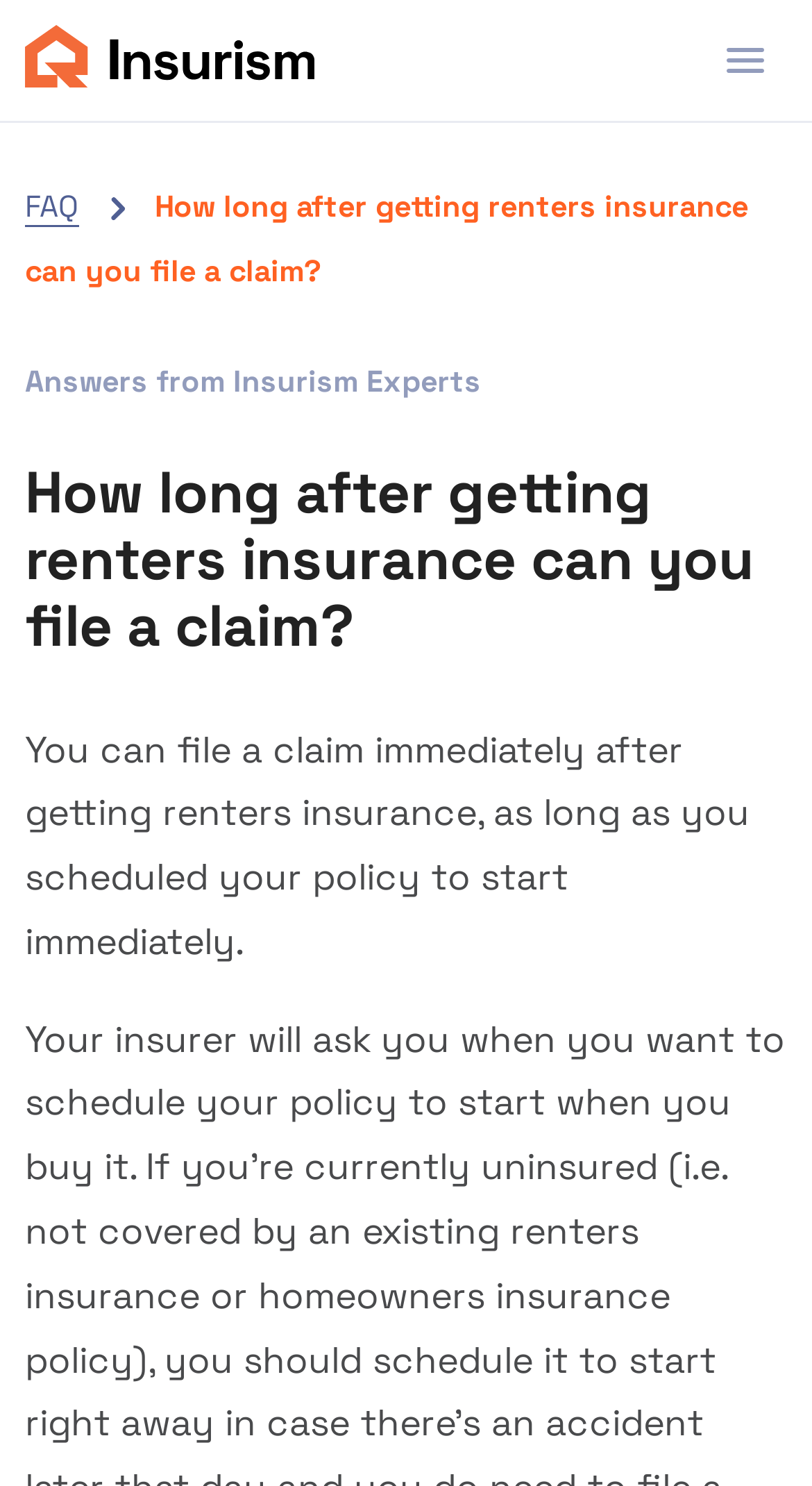Elaborate on the different components and information displayed on the webpage.

The webpage is about filing a claim after getting renters insurance. At the top left, there is a link to "Insurism" with an accompanying image. Next to it, there is a static text stating "The best way to save on insurance". On the top right, there is a "Menu" button. 

When the "Menu" button is clicked, a dropdown menu appears with a link to "FAQ" and a static text "Answers from Insurism Experts". Below the menu button, there is a heading that asks "Q: How long after getting renters insurance can you file a claim?" followed by a static text that answers the question, stating "You can file a claim immediately after getting renters insurance, as long as you scheduled your policy to start immediately."